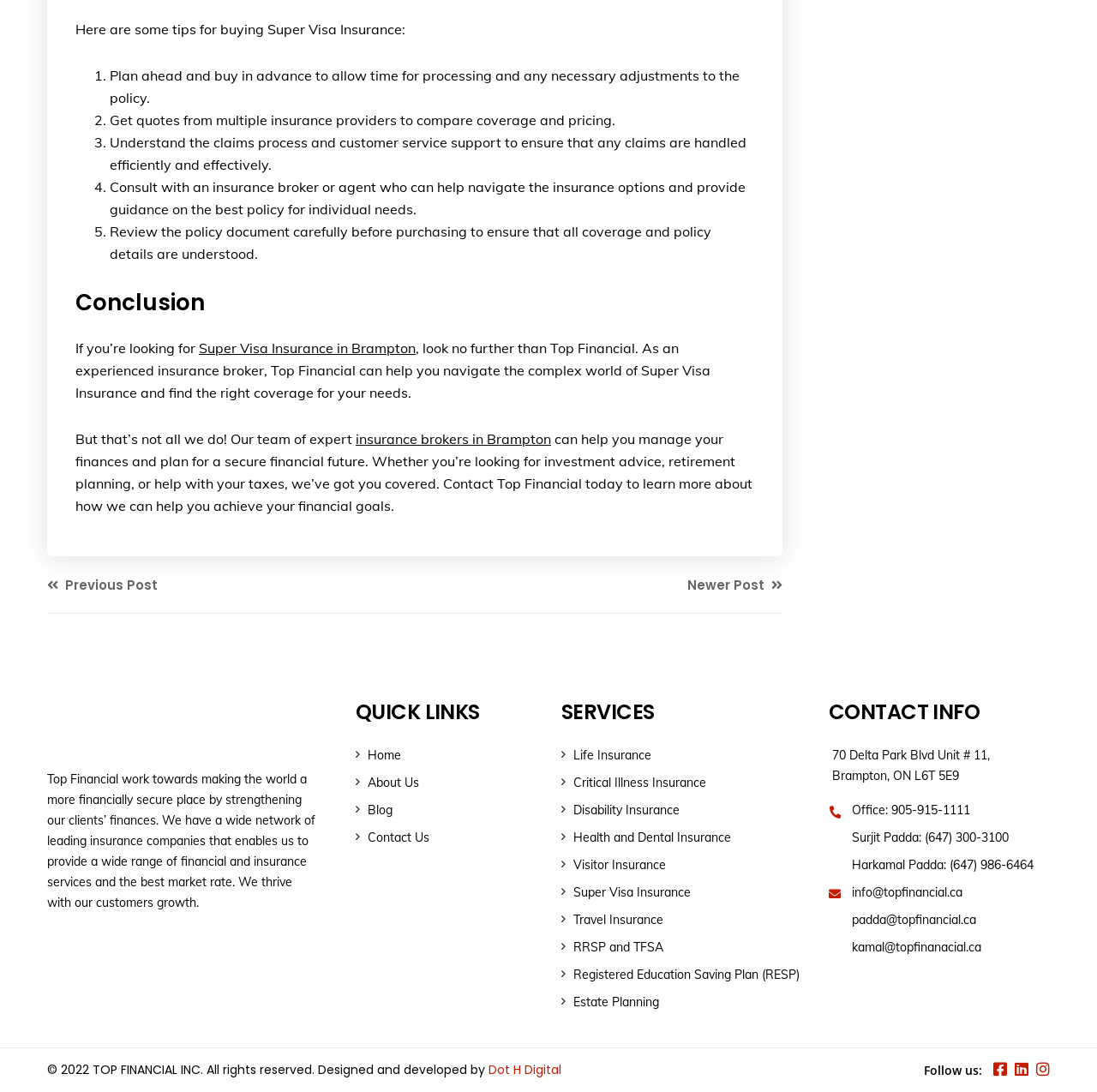Where is Top Financial located?
Refer to the screenshot and answer in one word or phrase.

Brampton, ON